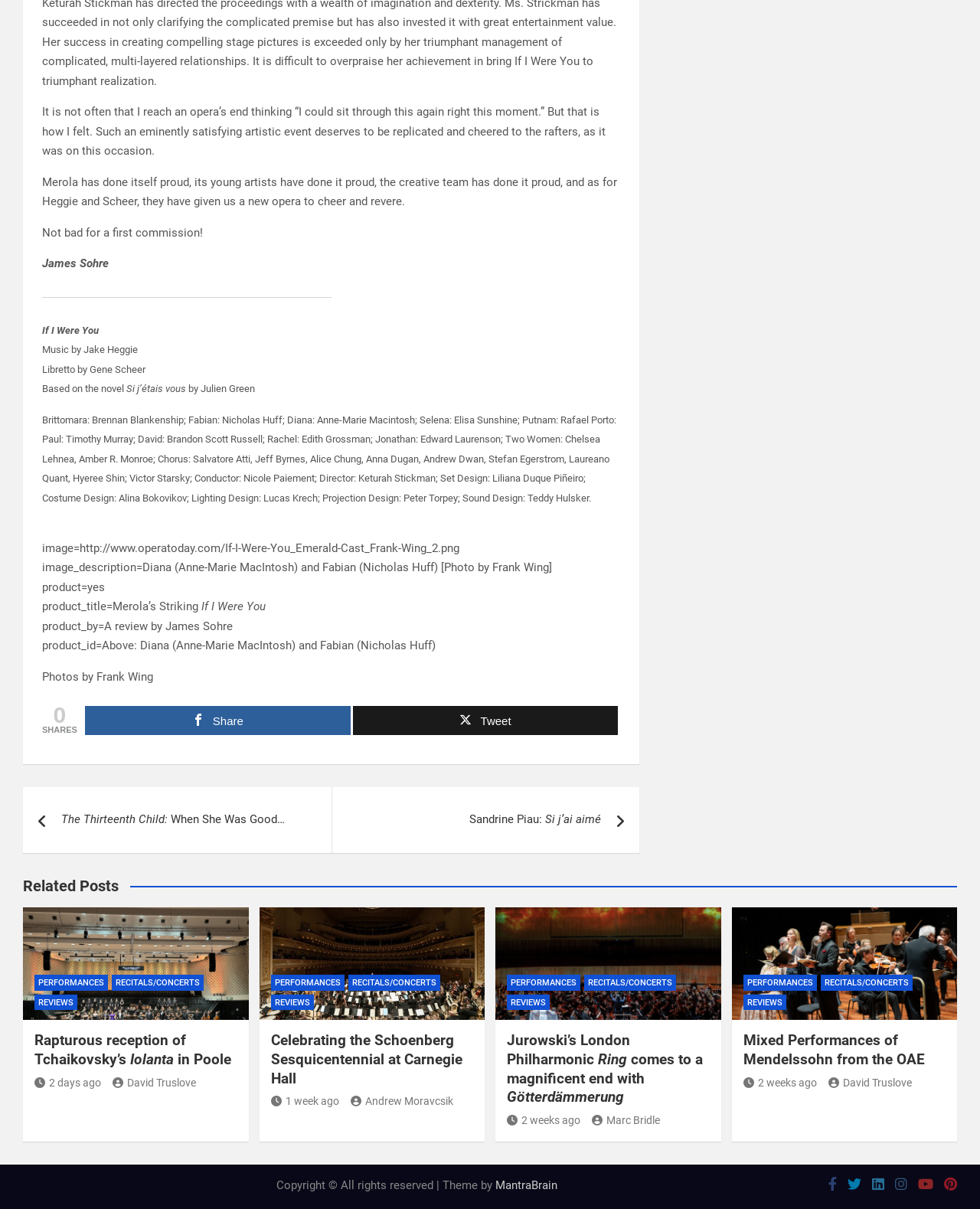Identify the bounding box of the UI element that matches this description: "Sandrine Piau: Si j’ai aimé".

[0.338, 0.651, 0.653, 0.705]